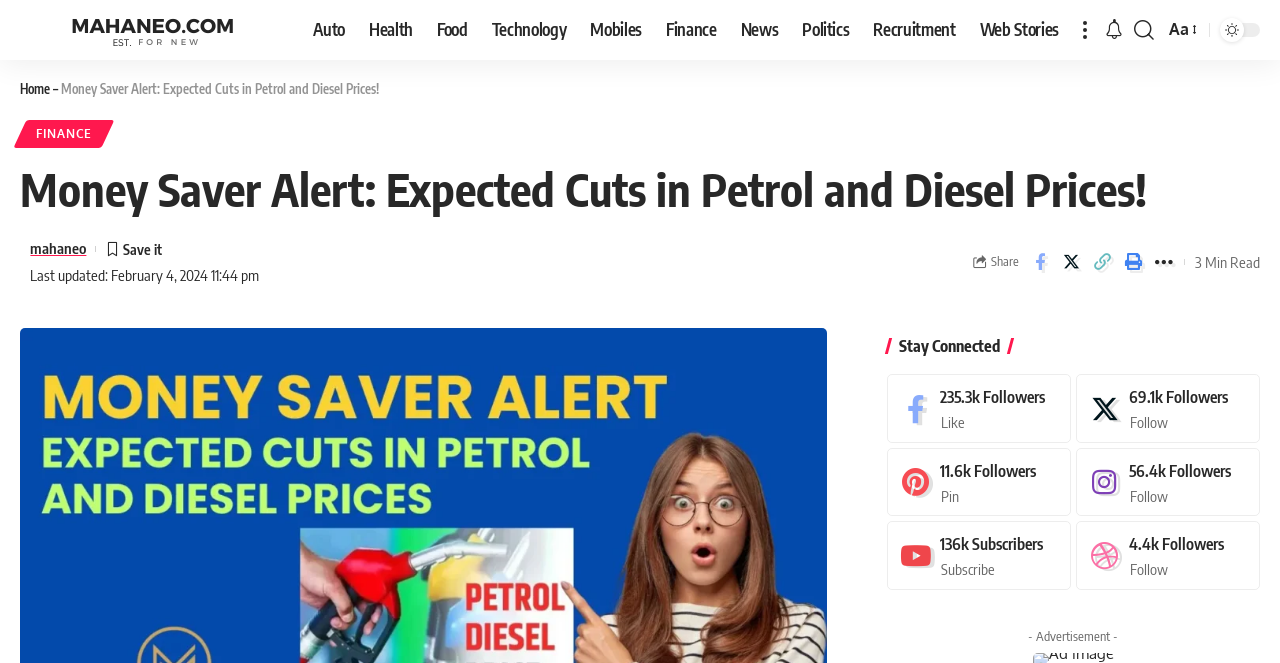Reply to the question with a single word or phrase:
What is the category of the webpage's content?

Finance